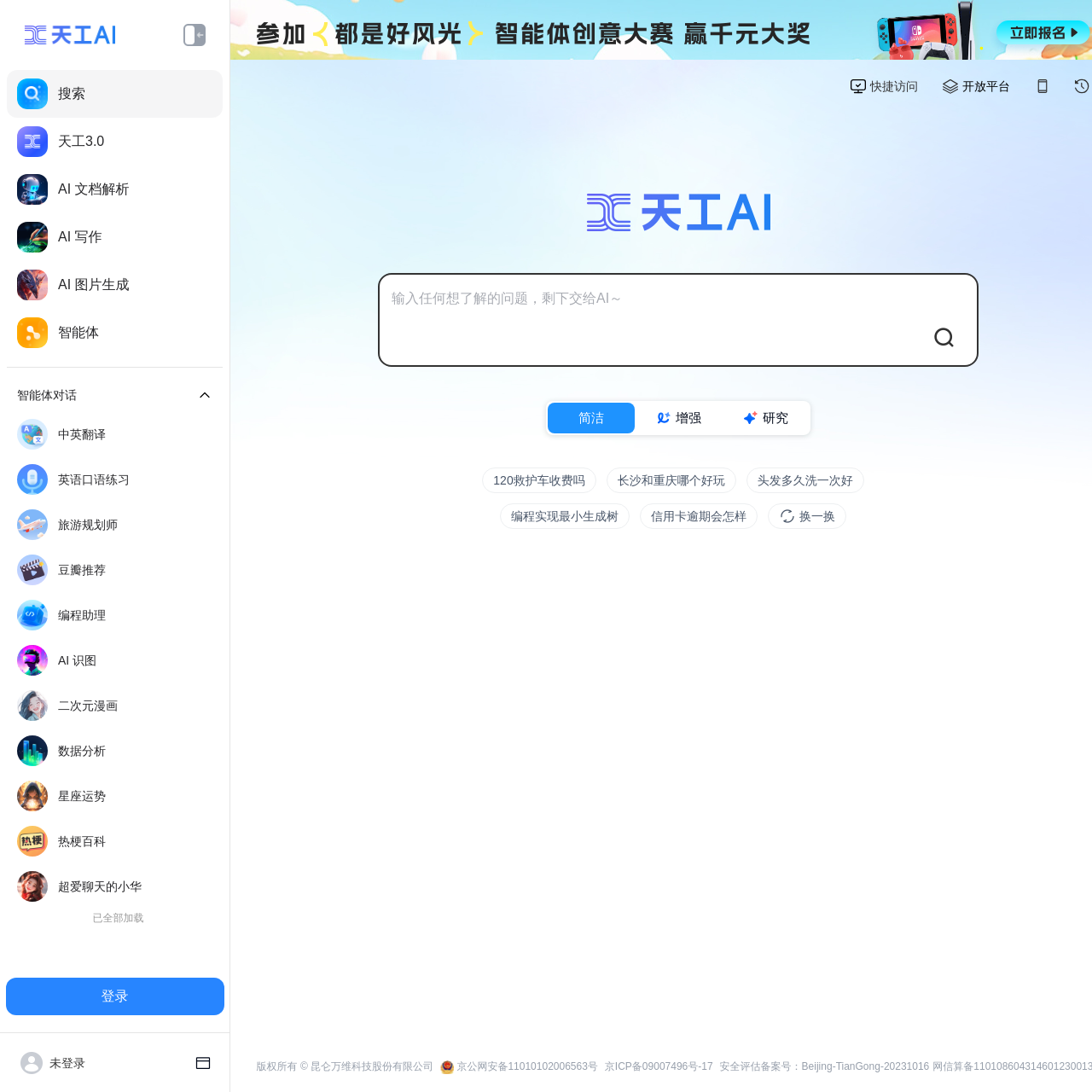Determine the bounding box coordinates of the region that needs to be clicked to achieve the task: "Log in".

[0.005, 0.895, 0.205, 0.93]